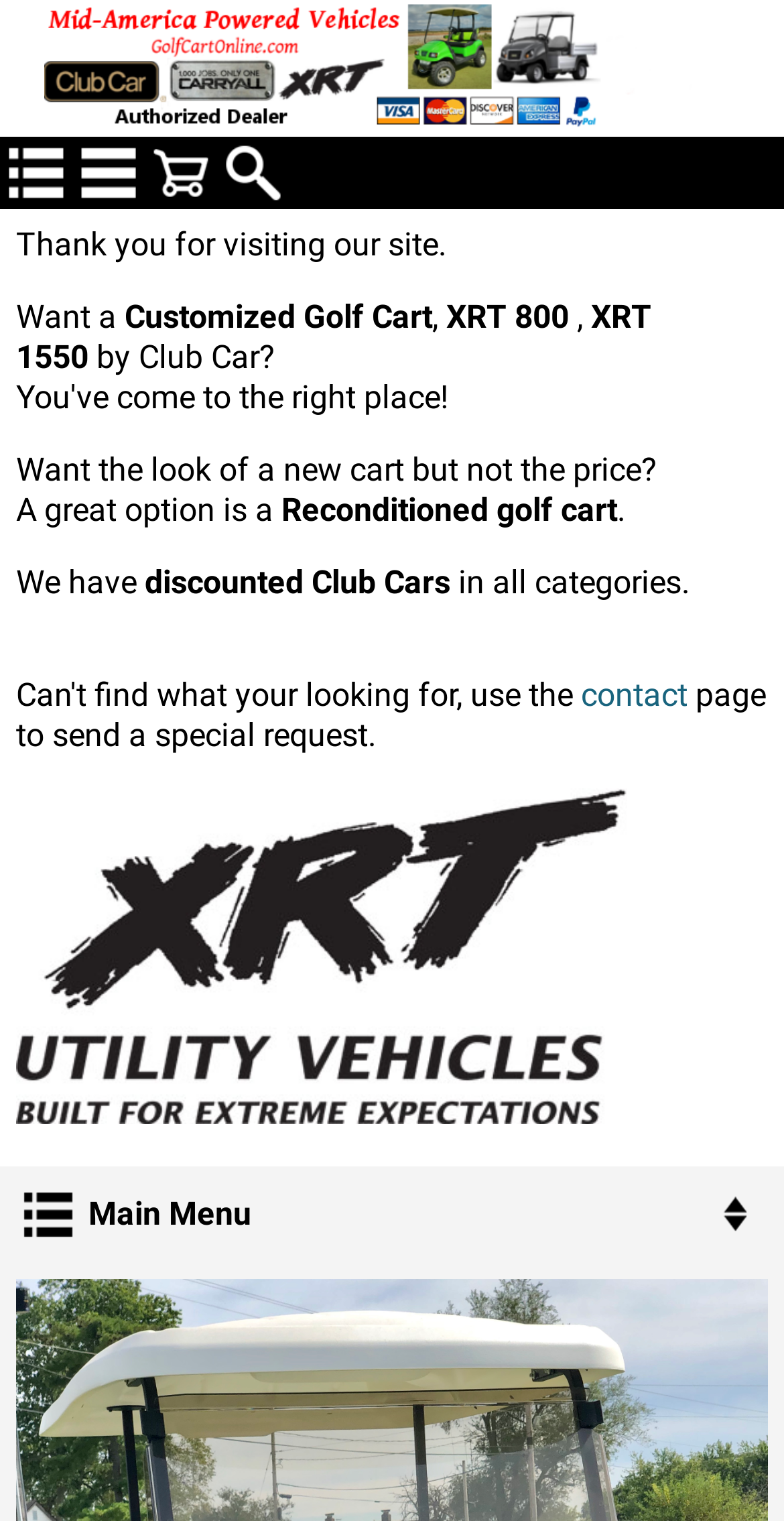Determine the bounding box for the described HTML element: "contact". Ensure the coordinates are four float numbers between 0 and 1 in the format [left, top, right, bottom].

[0.741, 0.444, 0.877, 0.469]